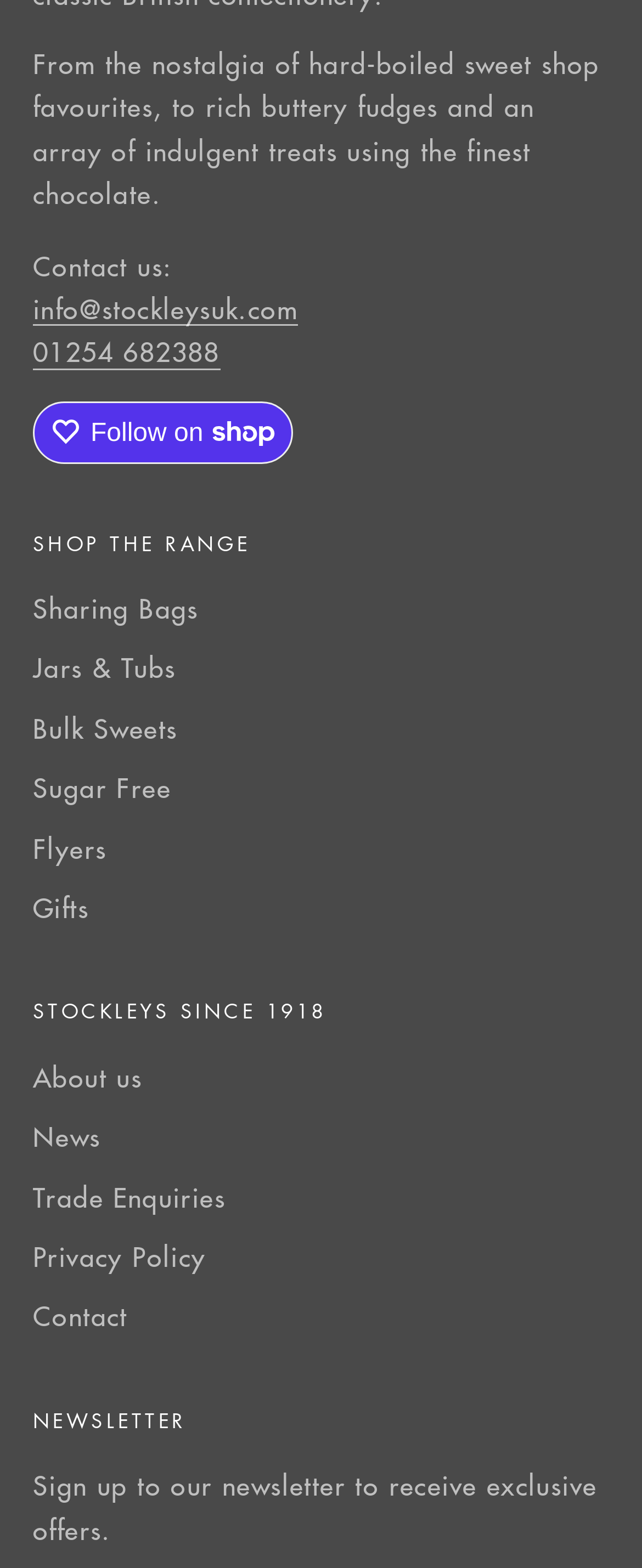Find and specify the bounding box coordinates that correspond to the clickable region for the instruction: "Learn more about 'About us'".

[0.051, 0.674, 0.222, 0.699]